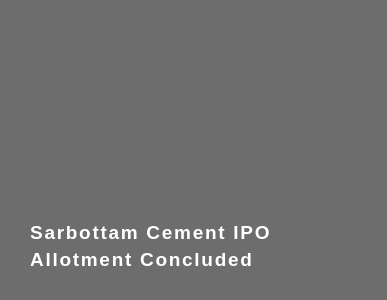What is the color of the text in the announcement? Observe the screenshot and provide a one-word or short phrase answer.

White